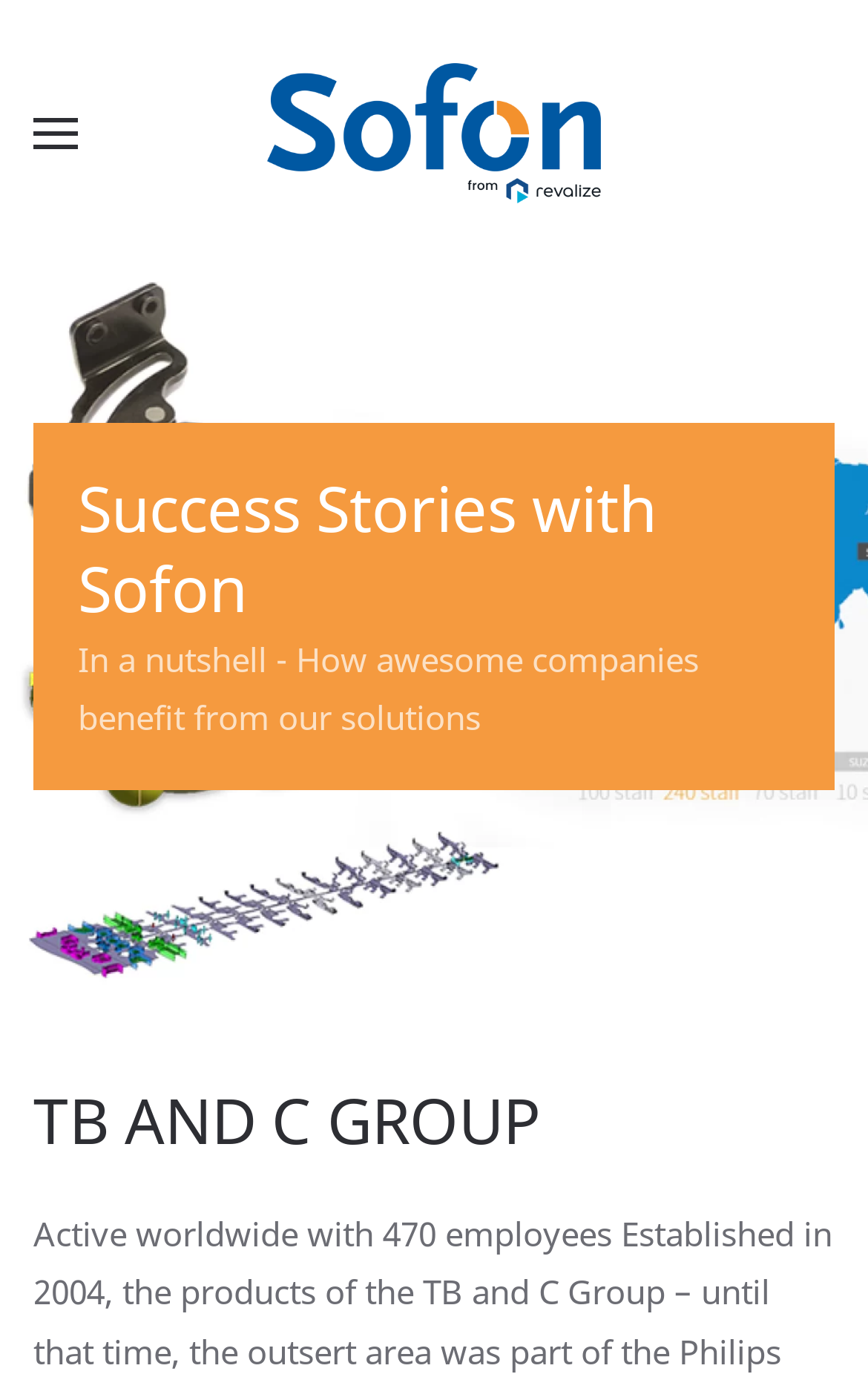Respond to the question below with a concise word or phrase:
What is the topic of the success stories?

Sofon